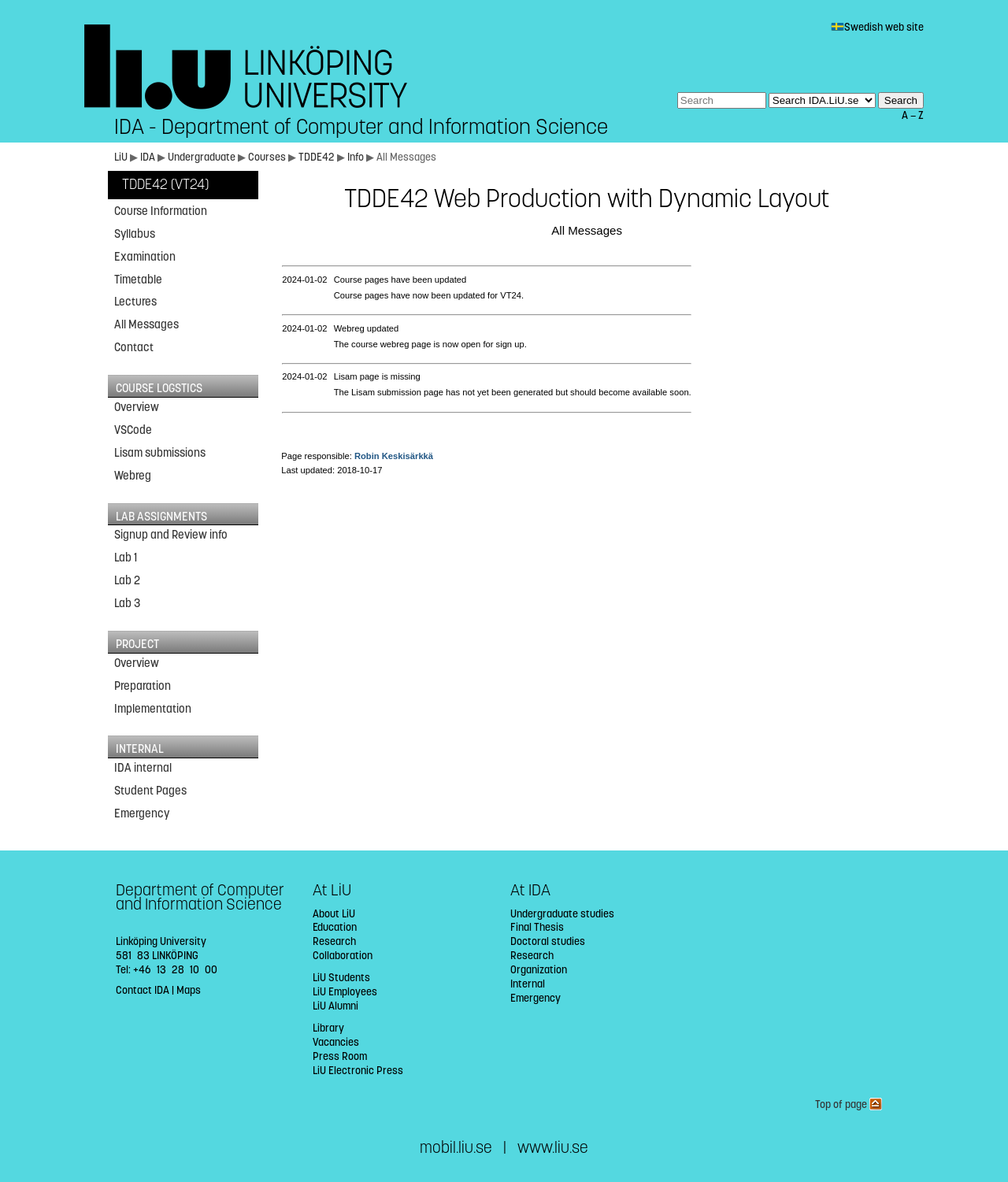What is the purpose of the 'Webreg' page?
Based on the image, answer the question in a detailed manner.

The 'Webreg' page is mentioned in the 'All Messages' section, where it says 'The course webreg page is now open for sign up'. This suggests that the 'Webreg' page is intended for students to sign up for courses, and it is now available for registration.